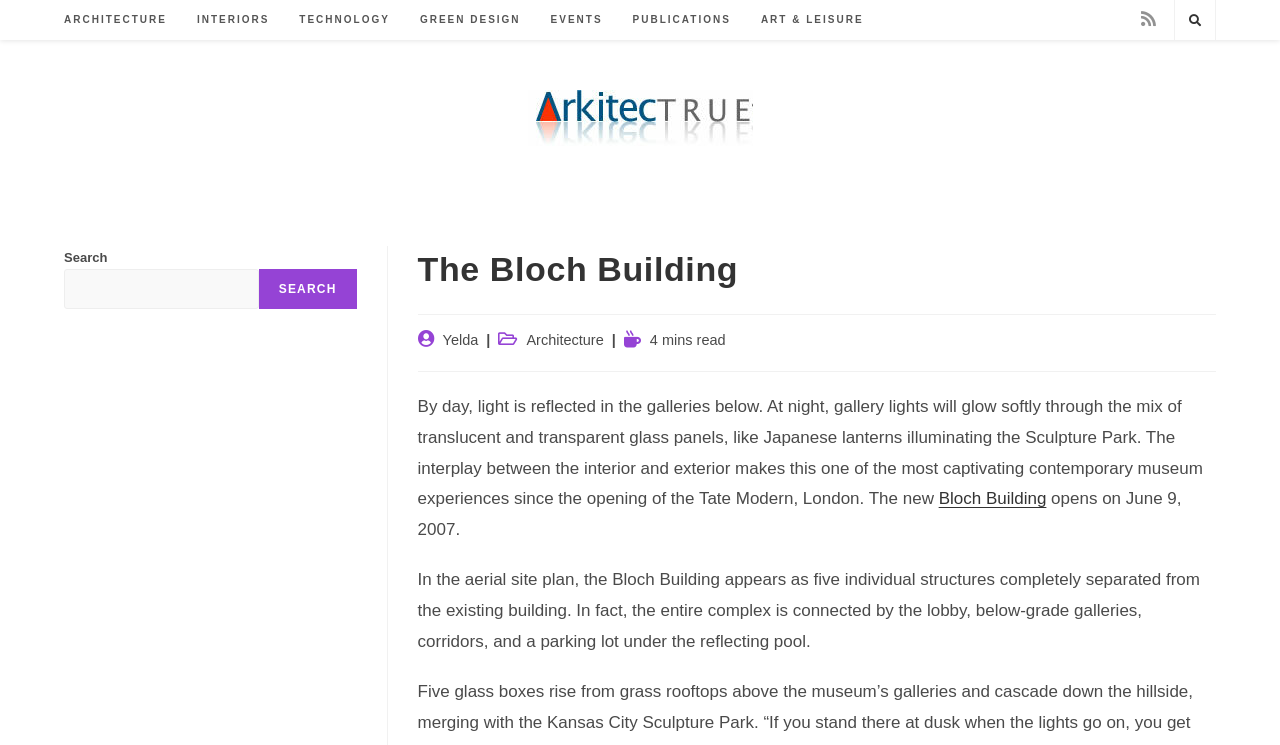Offer a meticulous description of the webpage's structure and content.

The webpage is about the Bloch Building, a museum building designed by ArkitecTRUE. At the top of the page, there are seven links: ARCHITECTURE, INTERIORS, TECHNOLOGY, GREEN DESIGN, EVENTS, PUBLICATIONS, and ART & LEISURE, which are evenly spaced and take up the entire width of the page. Below these links, there is a layout table with an RSS link and a search website link.

On the left side of the page, there is a logo of ArkitecTRUE, accompanied by a link to the website. Above the logo, there is a header section with the title "The Bloch Building". Below the logo, there is a section with information about the post, including the author, category, and reading time.

The main content of the page is a descriptive text about the Bloch Building, which takes up most of the page. The text describes the building's design, its interaction with the surrounding environment, and its features. There are also two links within the text: "Bloch Building" and a date "June 9, 2007".

On the right side of the page, there is a primary sidebar with a search box and a button. The search box has a placeholder text "Search" and a button with the text "SEARCH".